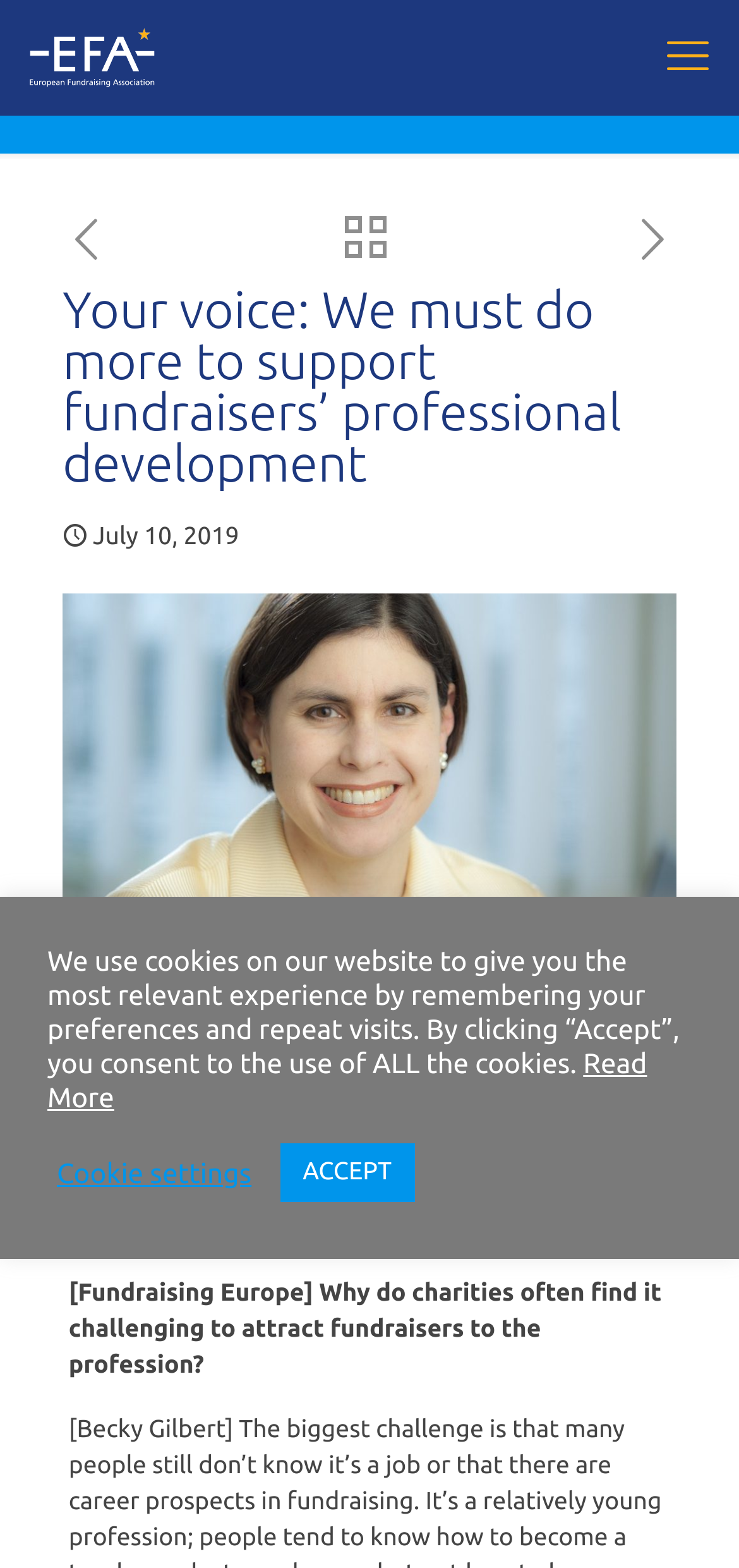Please identify the bounding box coordinates of the element I need to click to follow this instruction: "Visit the ASSIST website".

[0.342, 0.665, 0.443, 0.682]